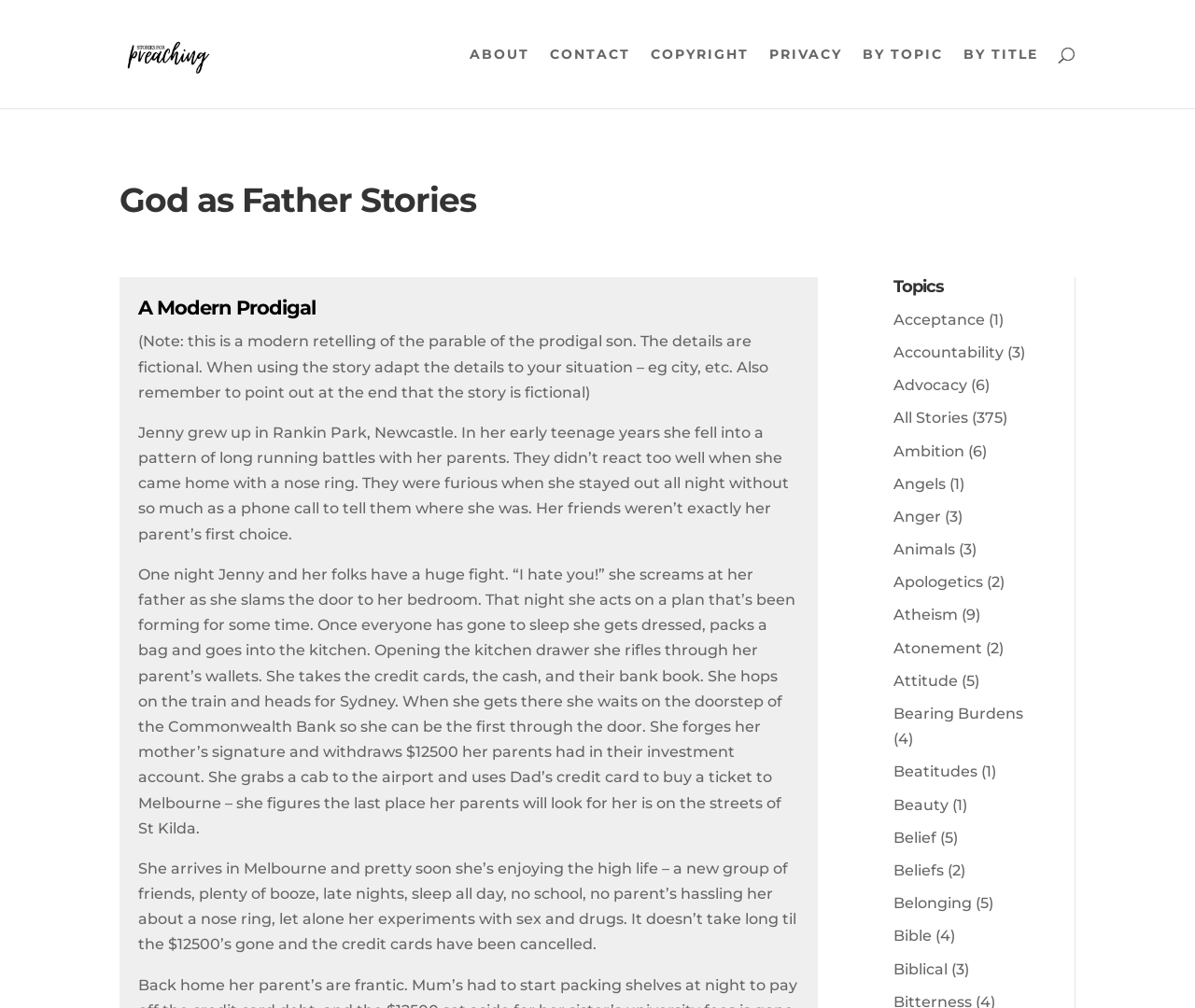Respond to the question below with a single word or phrase:
What is the last topic listed?

Biblical